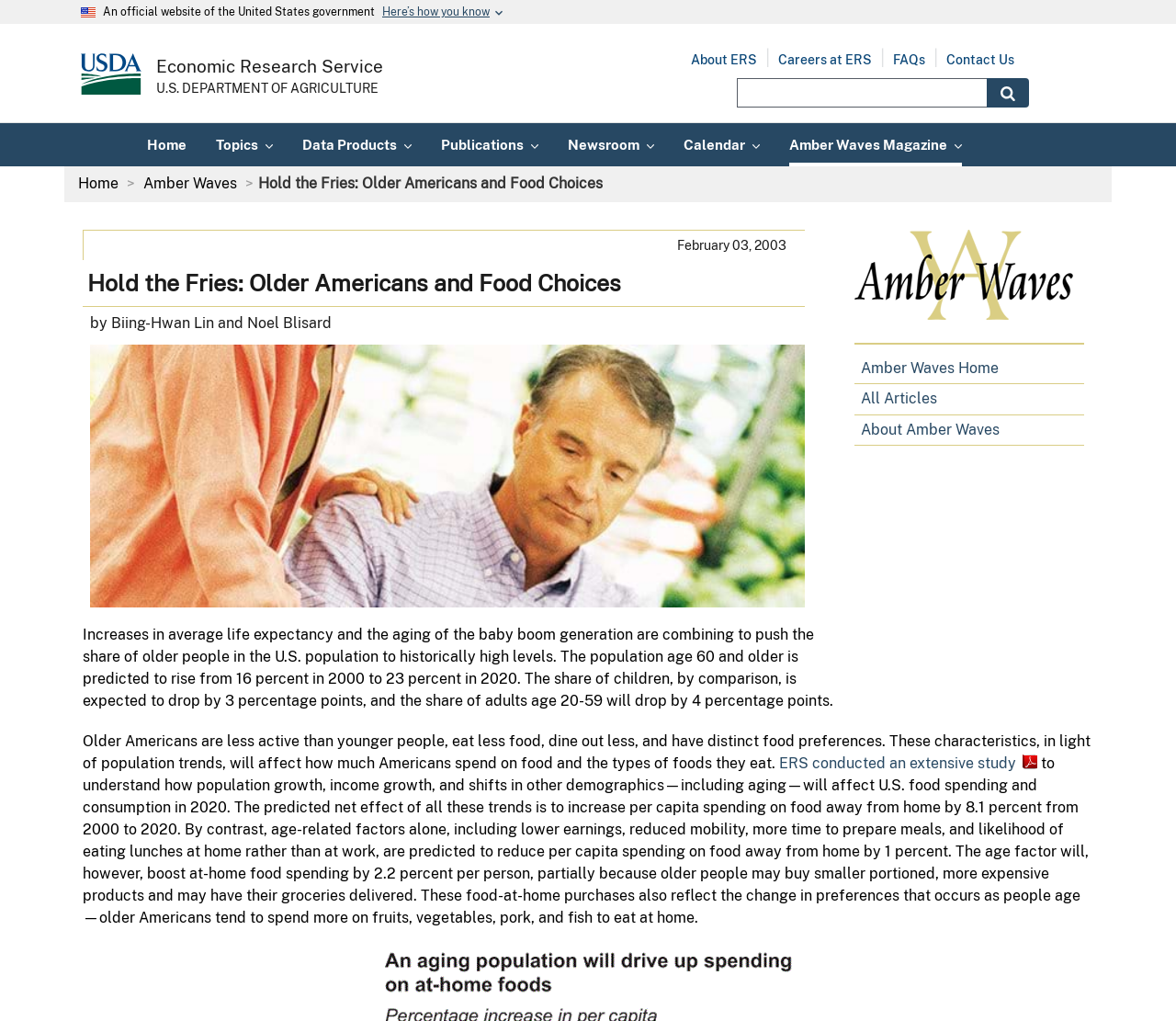Determine the bounding box for the described HTML element: "Here’s how you know". Ensure the coordinates are four float numbers between 0 and 1 in the format [left, top, right, bottom].

[0.325, 0.005, 0.416, 0.018]